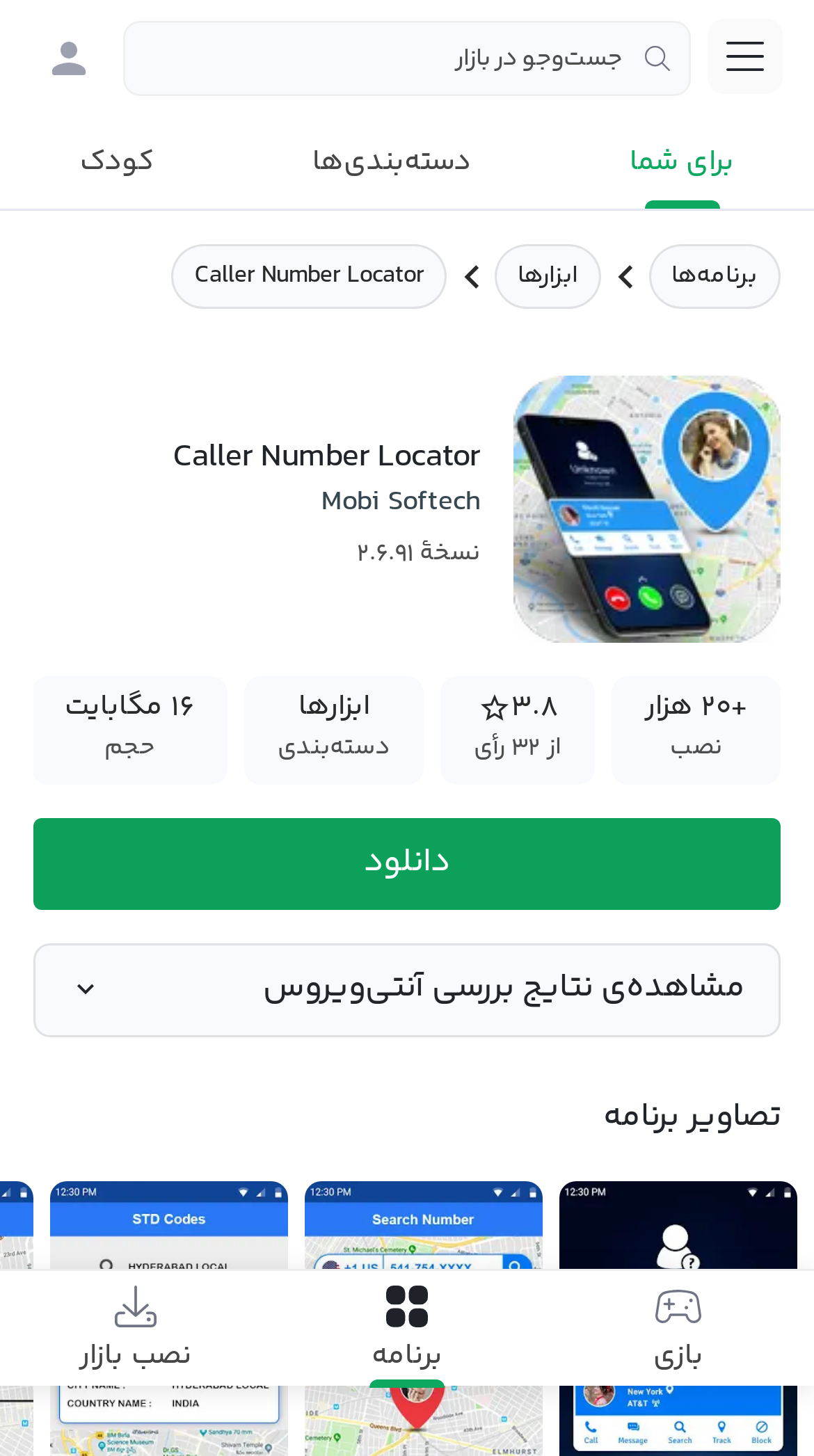Identify the title of the webpage and provide its text content.

Caller Number Locator